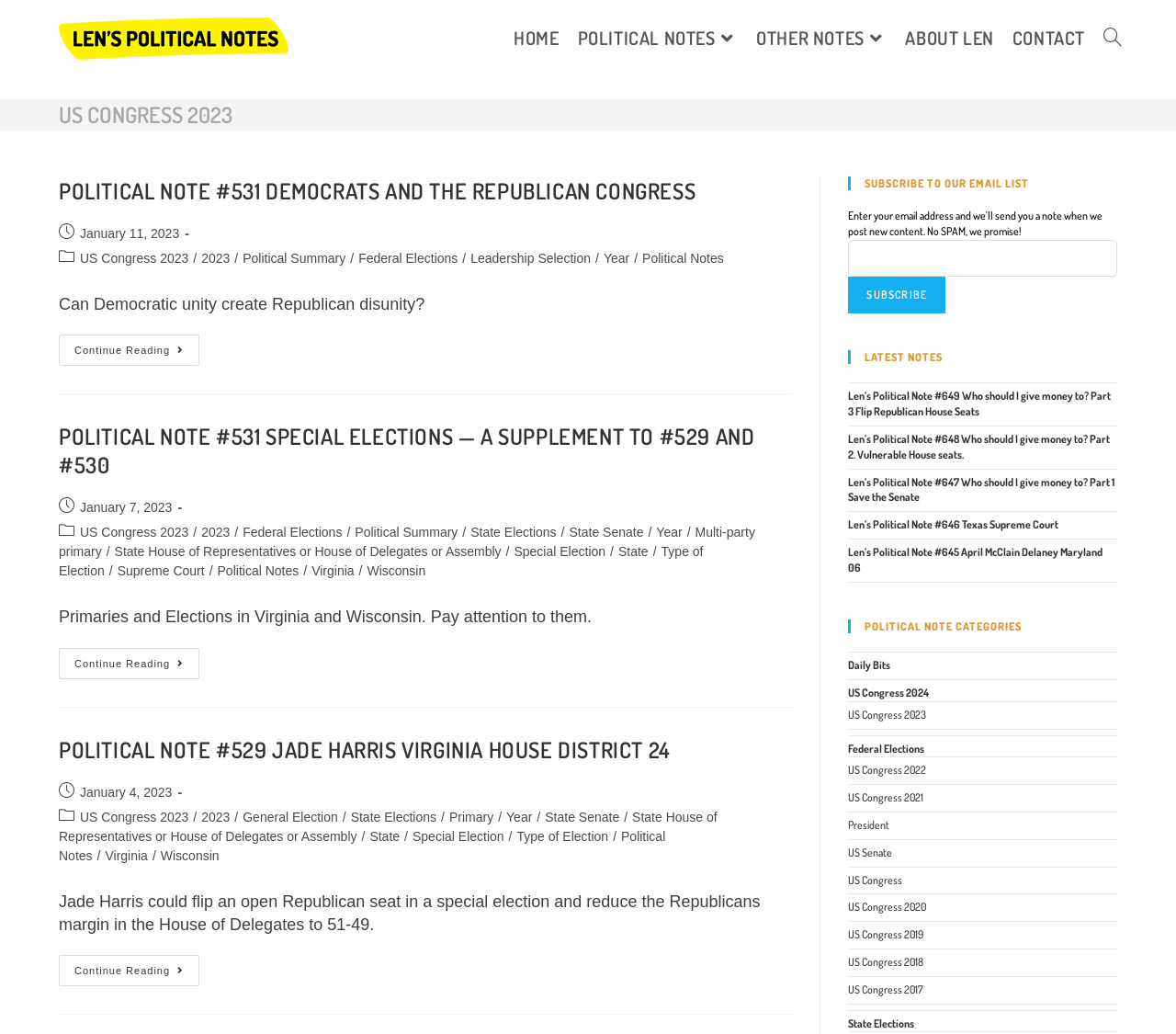Please determine the bounding box coordinates of the element to click in order to execute the following instruction: "read political note 531". The coordinates should be four float numbers between 0 and 1, specified as [left, top, right, bottom].

[0.05, 0.17, 0.592, 0.198]